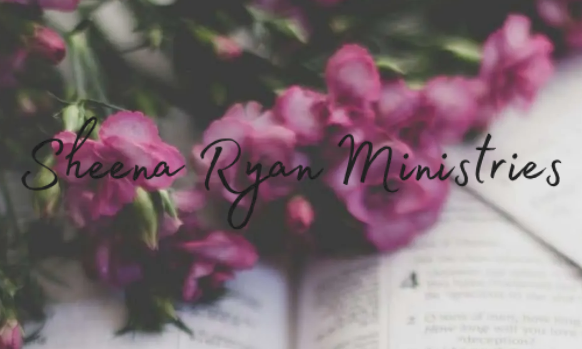Offer a thorough description of the image.

This image features a beautifully arranged backdrop of soft pink flowers, subtly blending into the background while drawing focus to an open book beneath them. Prominently overlaying this serene scene is the elegant text "Sheena Ryan Ministries," styled in a flowing, cursive font that adds a touch of grace and warmth to the composition. The choice of colors and the gentle arrangement of elements suggest a message of hope and inspiration, encapsulating the essence of the ministry. The blend of nature and literature evokes a sense of tranquility and reflection, inviting the viewer to explore the spiritual content and resources associated with Sheena Ryan Ministries.